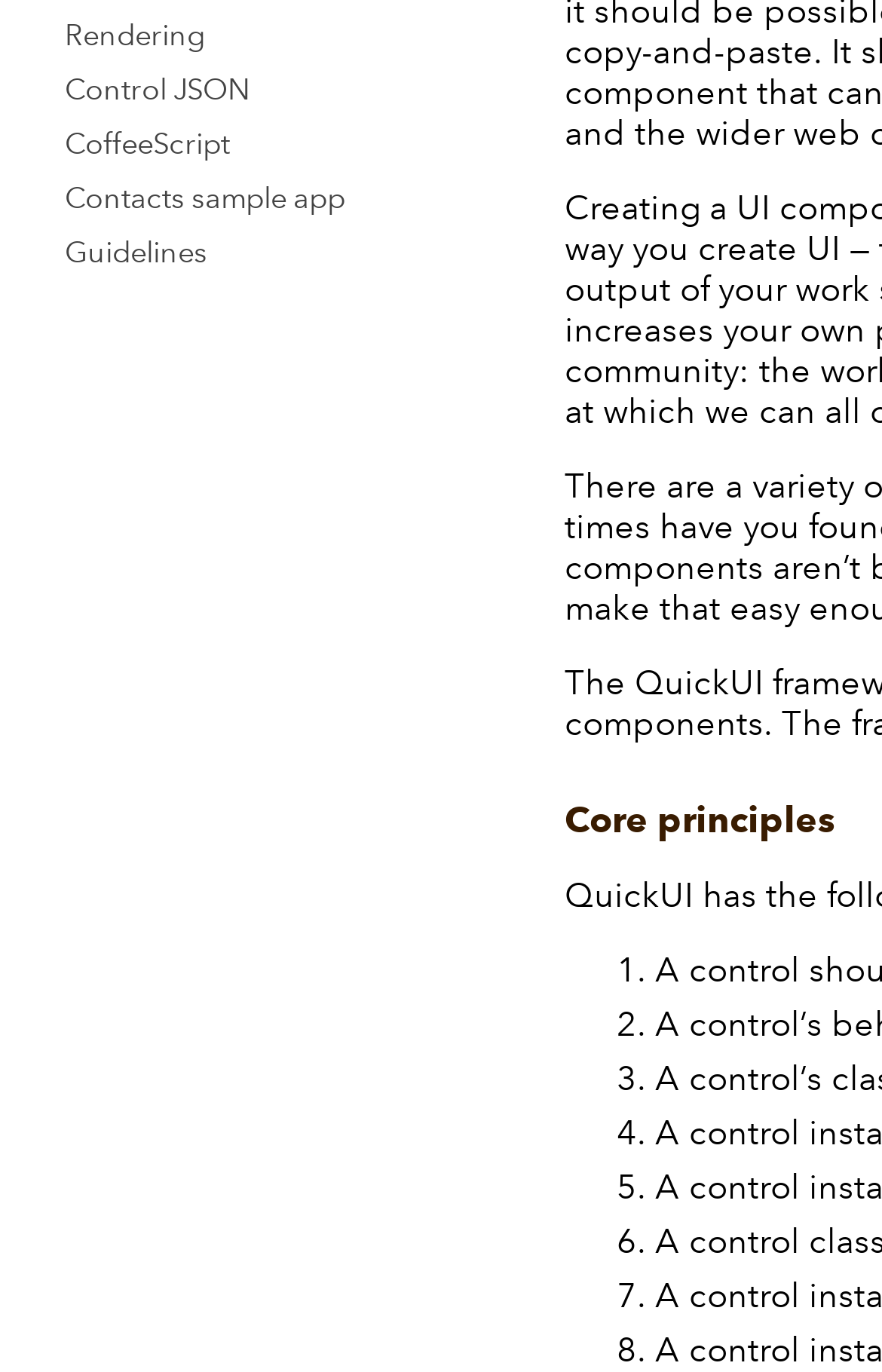Provide the bounding box coordinates, formatted as (top-left x, top-left y, bottom-right x, bottom-right y), with all values being floating point numbers between 0 and 1. Identify the bounding box of the UI element that matches the description: Control JSON

[0.065, 0.047, 0.478, 0.082]